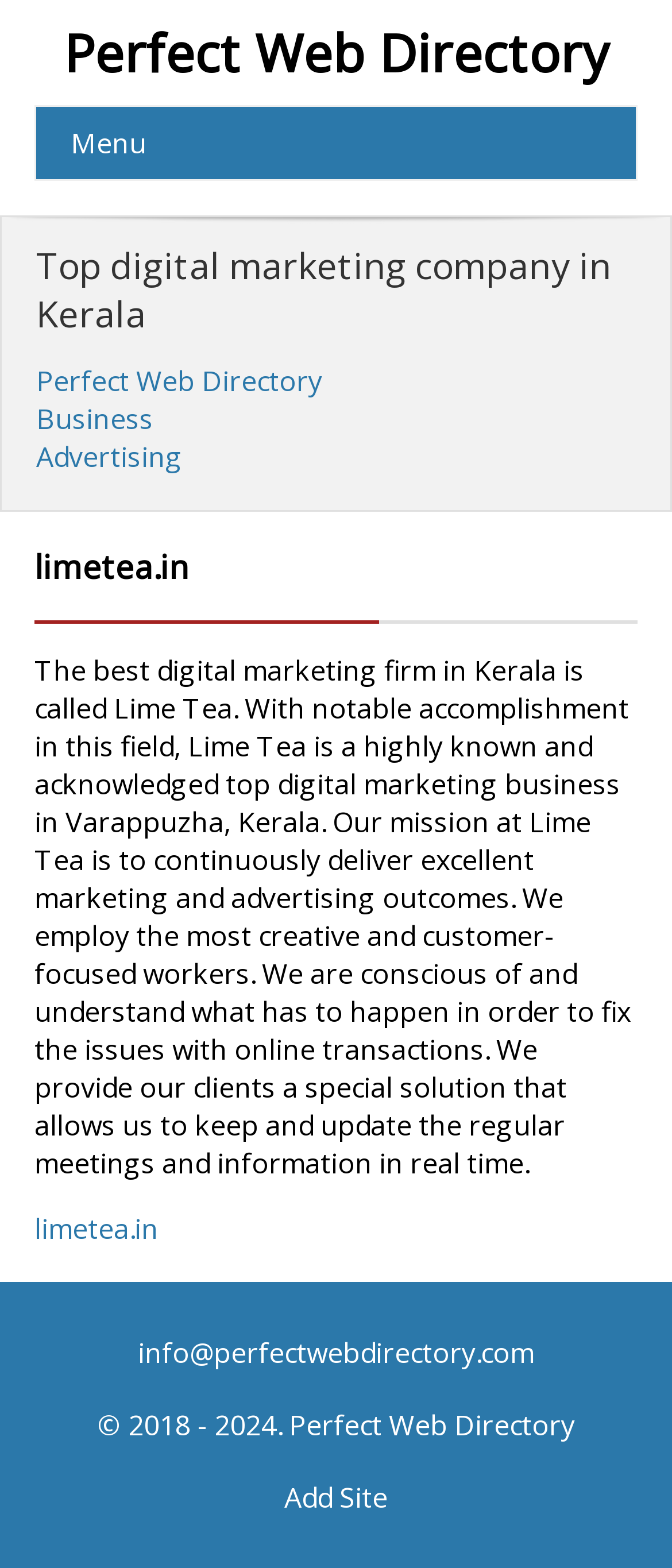Explain the webpage's layout and main content in detail.

The webpage is about Lime Tea, a top digital marketing firm in Kerala. At the top, there is a heading that reads "Top digital marketing company in Kerala" and a link to "Perfect Web Directory" on the right side of it. Below this heading, there are three links in a row: "Perfect Web Directory", "Business", and "Advertising". 

Further down, there is another heading that reads "limetea.in", followed by a paragraph of text that describes Lime Tea's mission and services. The text explains that Lime Tea is a highly known and acknowledged top digital marketing business in Varappuzha, Kerala, and that they employ creative and customer-focused workers to deliver excellent marketing and advertising outcomes.

On the right side of this paragraph, there is a link to "limetea.in". At the bottom of the page, there are three links: "info@perfectwebdirectory.com", "Perfect Web Directory", and "Add Site". There is also a copyright notice that reads "© 2018 - 2024" above these links.